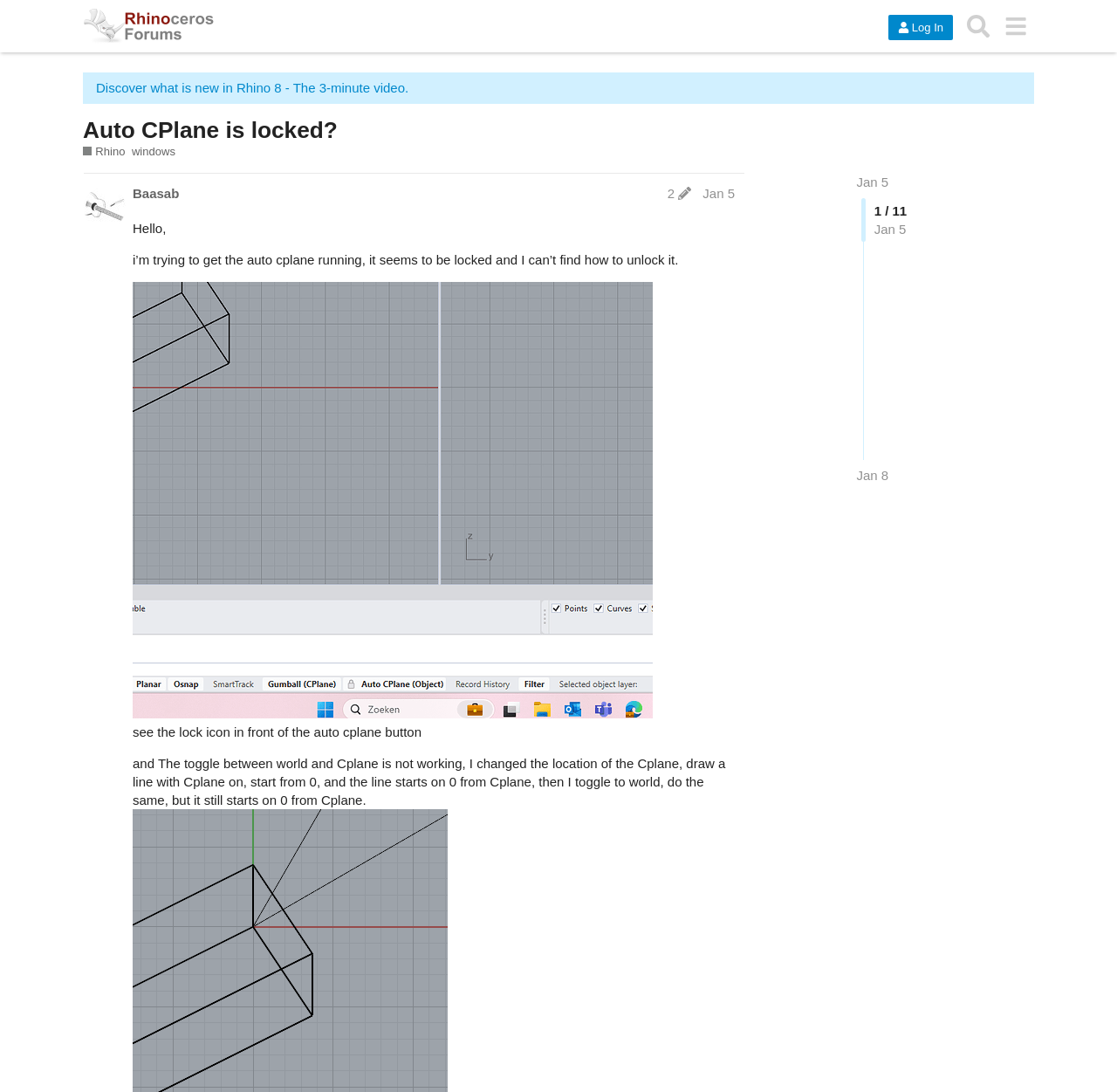What is the category of this forum post?
Ensure your answer is thorough and detailed.

I determined the category by looking at the link 'Rhino' which is located below the heading 'Auto CPlane is locked?' and has a description 'Ask questions related to Rhino in this category.'